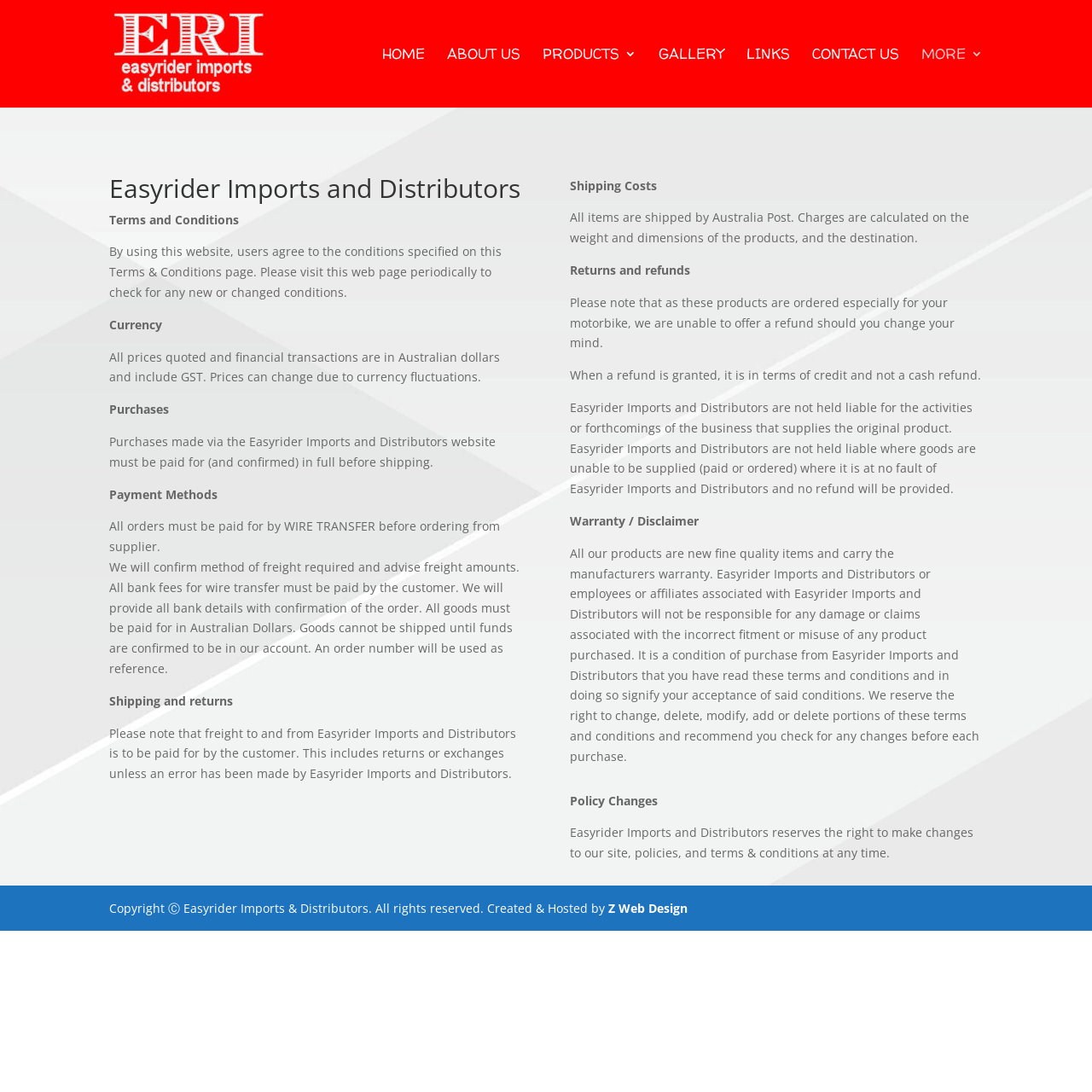Locate the bounding box coordinates for the element described below: "Z Web Design". The coordinates must be four float values between 0 and 1, formatted as [left, top, right, bottom].

[0.557, 0.824, 0.63, 0.839]